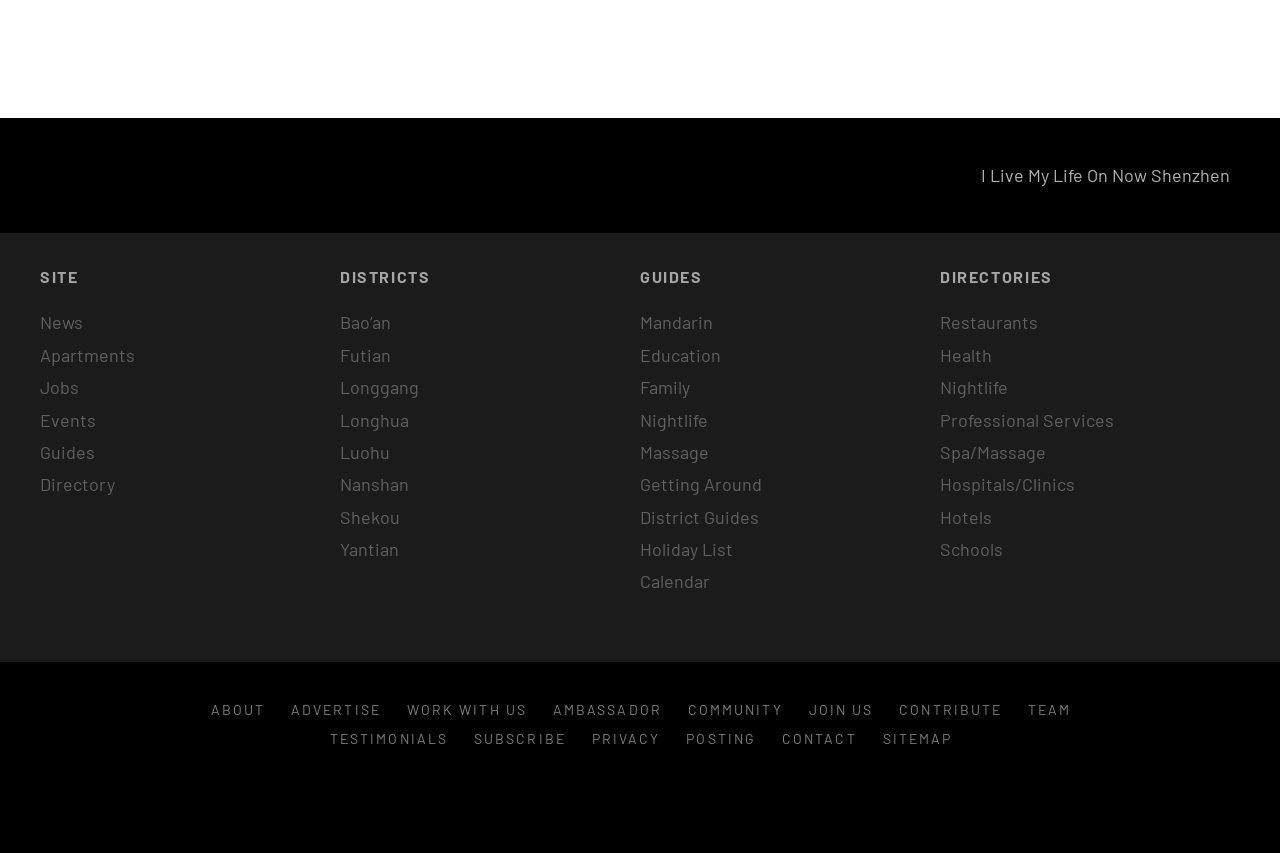Could you locate the bounding box coordinates for the section that should be clicked to accomplish this task: "Enter your name".

None